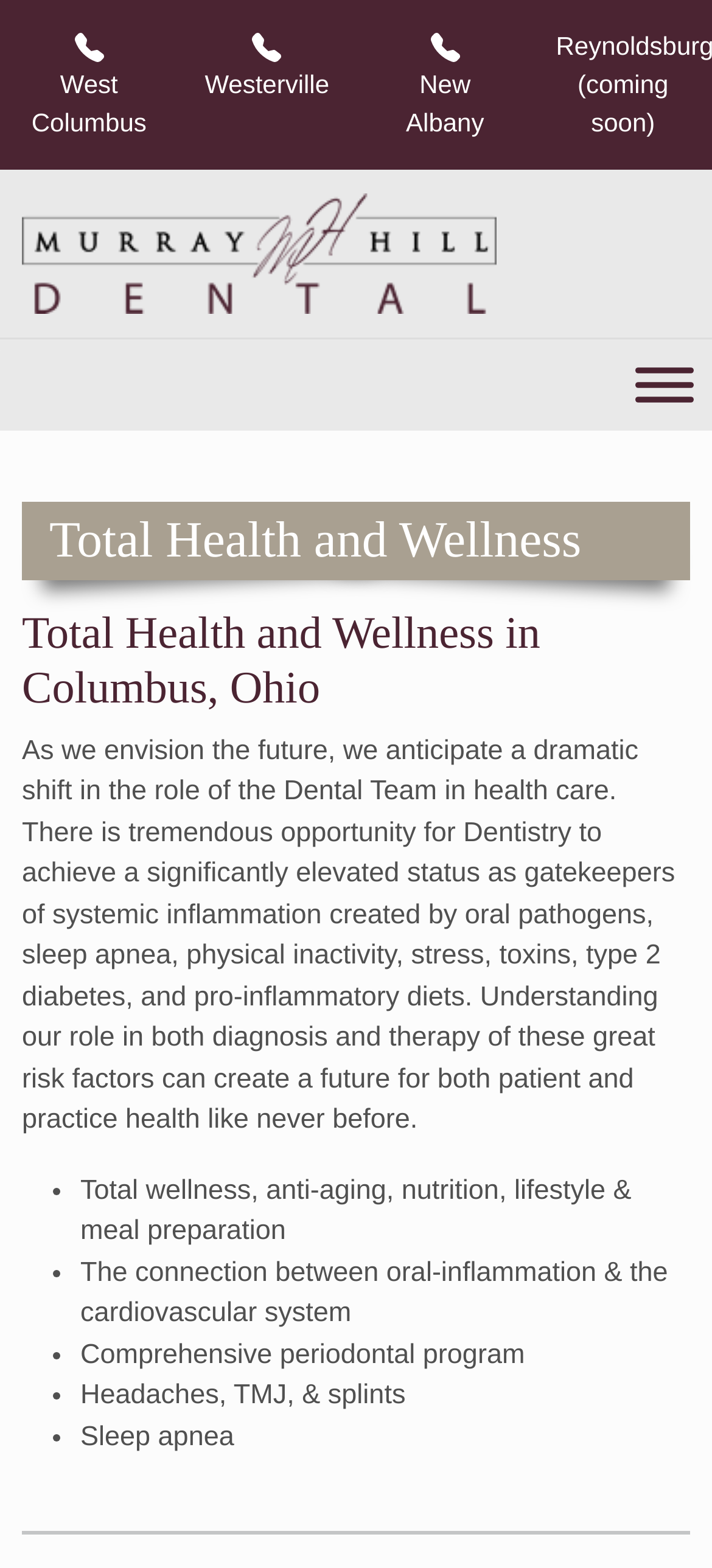Respond with a single word or phrase for the following question: 
What is the role of the Dental Team in health care?

Gatekeepers of systemic inflammation